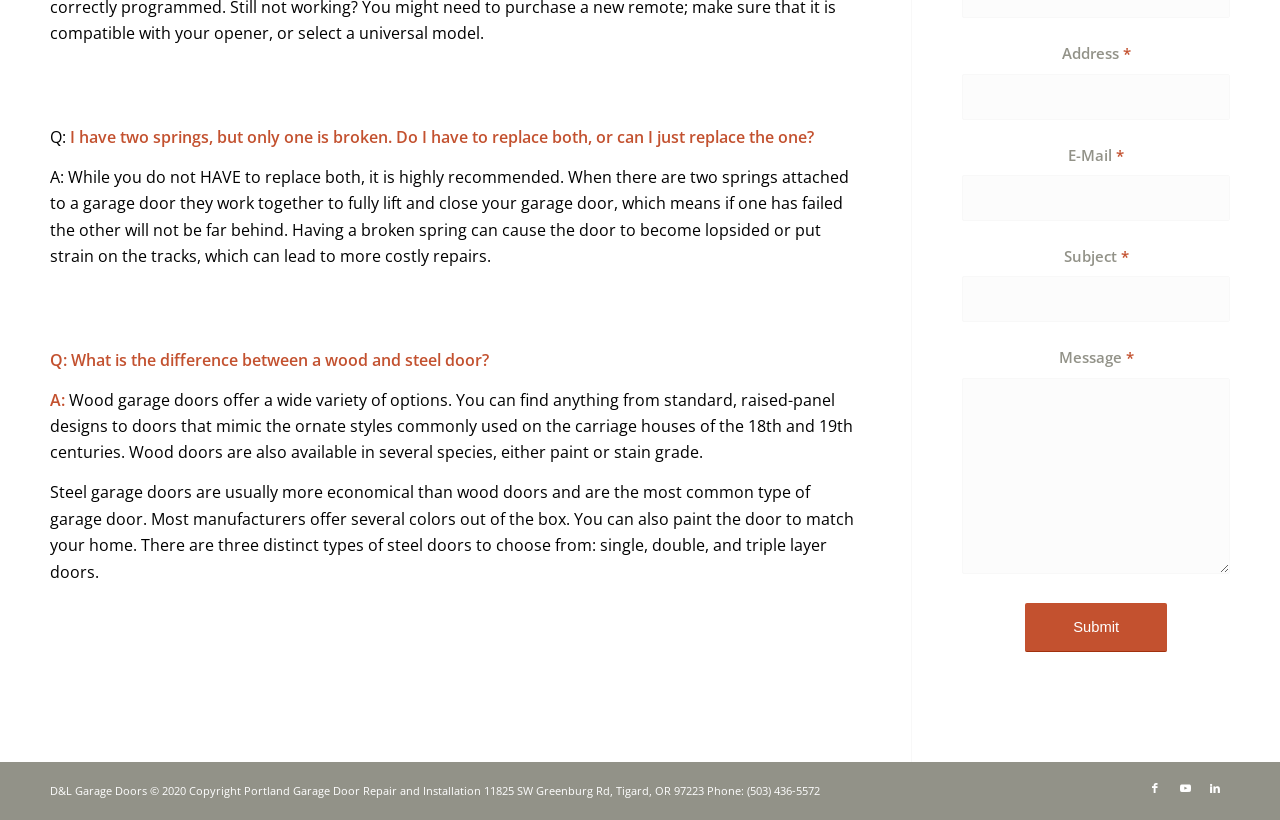Identify the bounding box for the element characterized by the following description: "parent_node: E-Mail * name="avia_4_1"".

[0.752, 0.213, 0.961, 0.269]